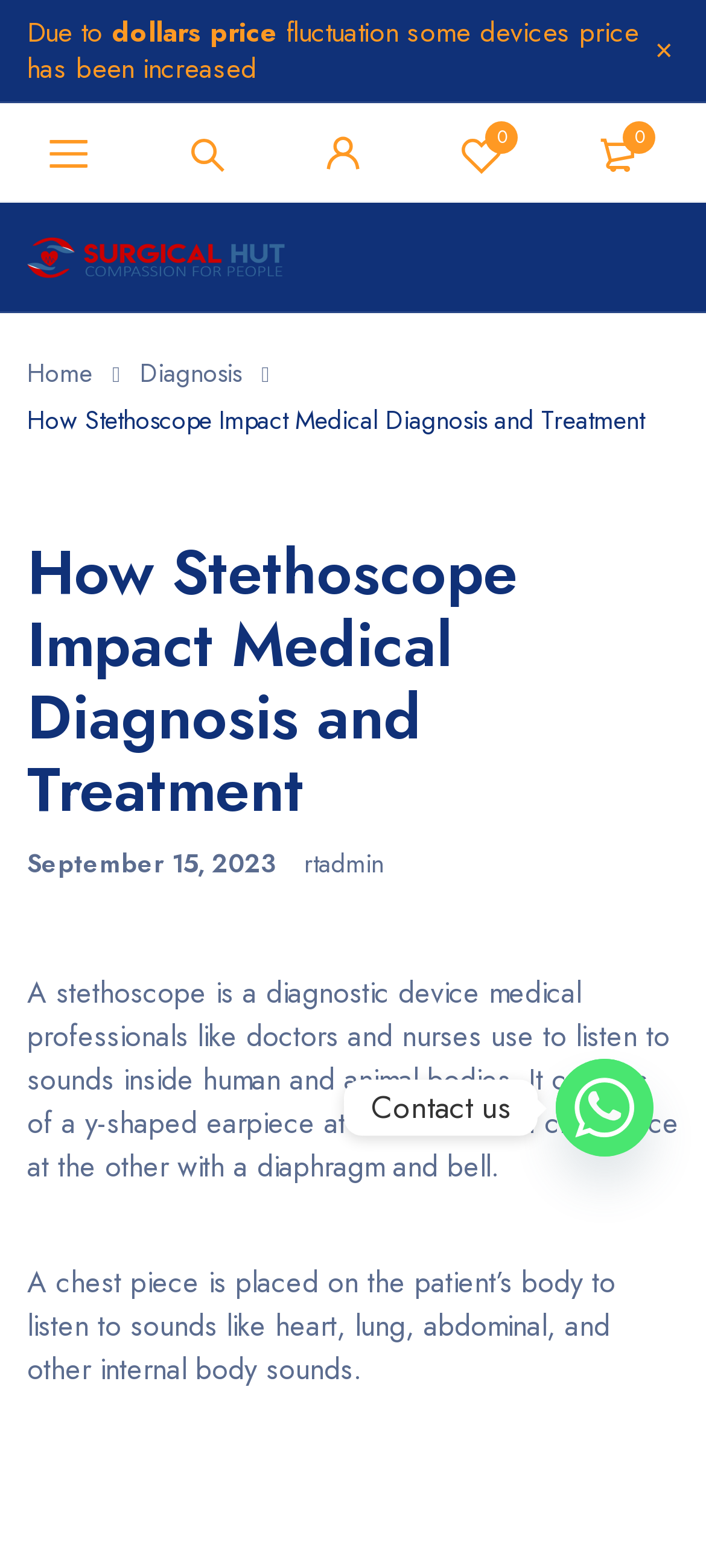What is a stethoscope used for? Please answer the question using a single word or phrase based on the image.

diagnostic device